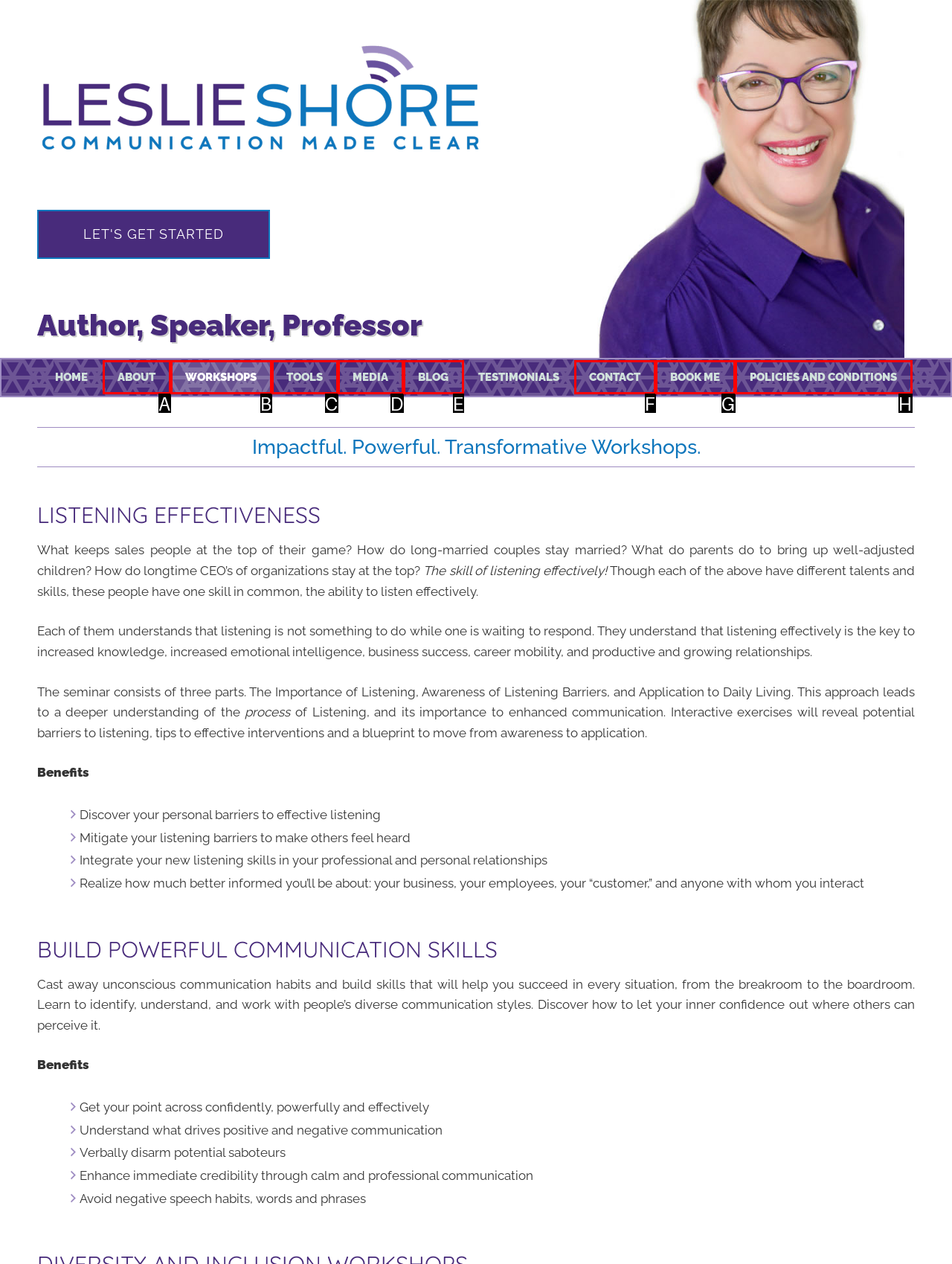Tell me which one HTML element best matches the description: Policies and Conditions Answer with the option's letter from the given choices directly.

H